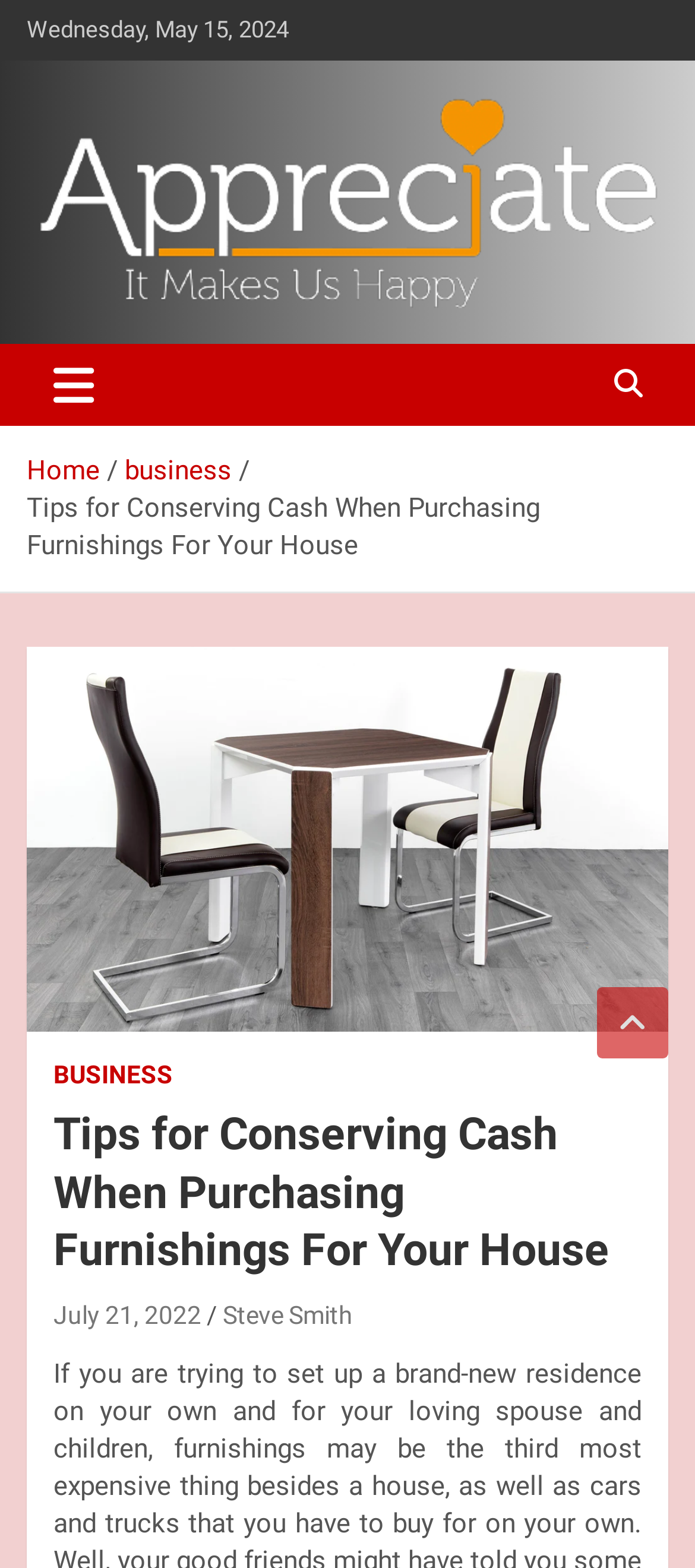Identify the bounding box coordinates of the clickable region required to complete the instruction: "toggle navigation". The coordinates should be given as four float numbers within the range of 0 and 1, i.e., [left, top, right, bottom].

[0.038, 0.219, 0.174, 0.271]